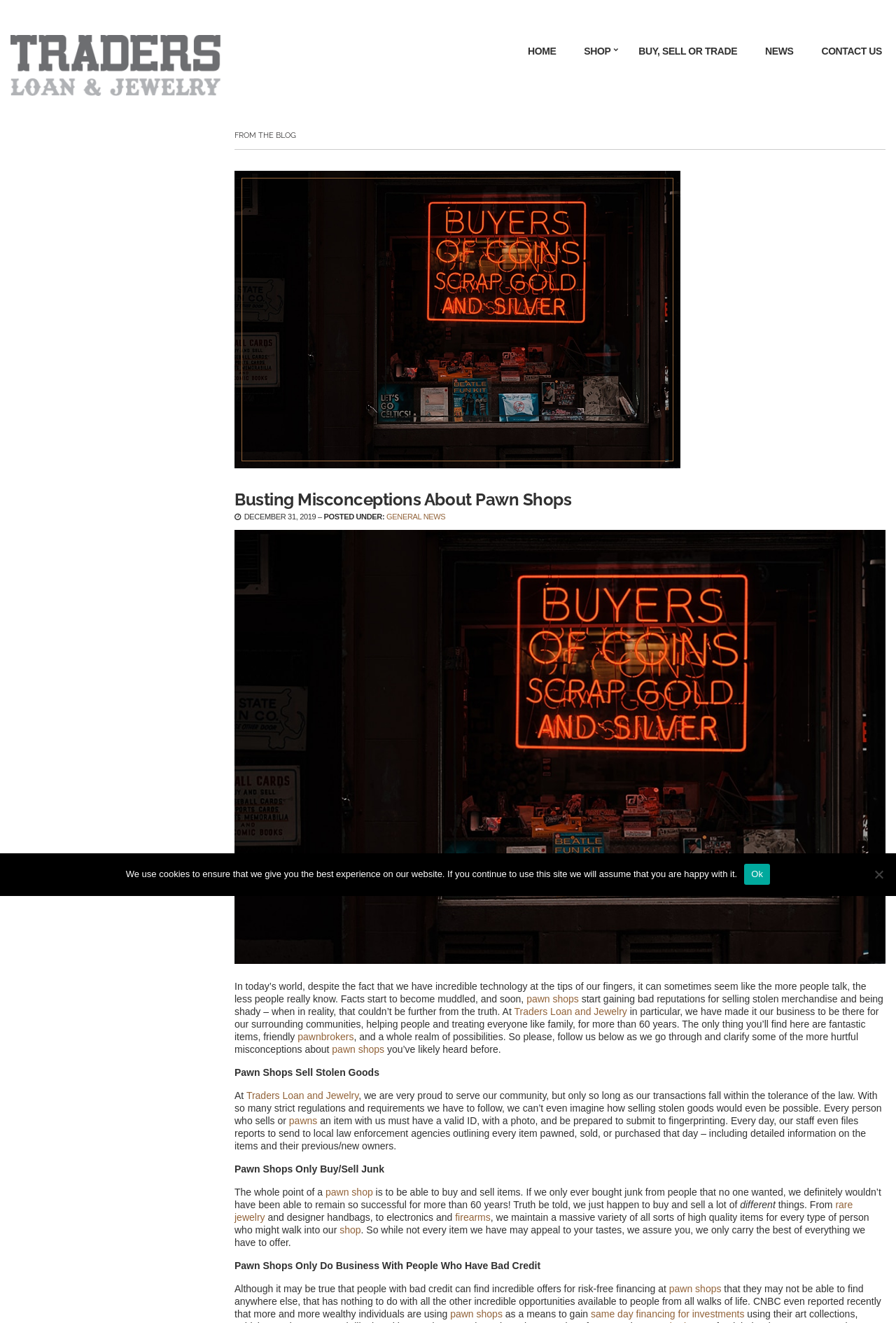Convey a detailed summary of the webpage, mentioning all key elements.

This webpage is about Traders Loan & Jewelry, a pawn shop that has been in business since 1954. At the top of the page, there is a logo and a link to the shop's homepage. Below that, there are five navigation links: "HOME", "SHOP", "BUY, SELL OR TRADE", "NEWS", and "CONTACT US".

The main content of the page is a blog post titled "Busting Misconceptions About Pawn Shops". The post is divided into sections, each addressing a common misconception about pawn shops. The first section is an introduction, followed by sections titled "Pawn Shops Sell Stolen Goods", "Pawn Shops Only Buy/Sell Junk", and "Pawn Shops Only Do Business With People Who Have Bad Credit". Each section has a brief summary of the misconception, followed by a longer explanation of why it is not true.

Throughout the post, there are links to other relevant pages on the website, such as the shop's homepage and other blog posts. There are also images and icons scattered throughout the text.

At the bottom of the page, there is a cookie notice dialog box that informs users about the website's use of cookies and provides options to accept or decline.

Overall, the webpage is well-organized and easy to navigate, with clear headings and concise text. The use of images and icons adds visual interest to the page, and the links to other pages on the website make it easy for users to explore further.